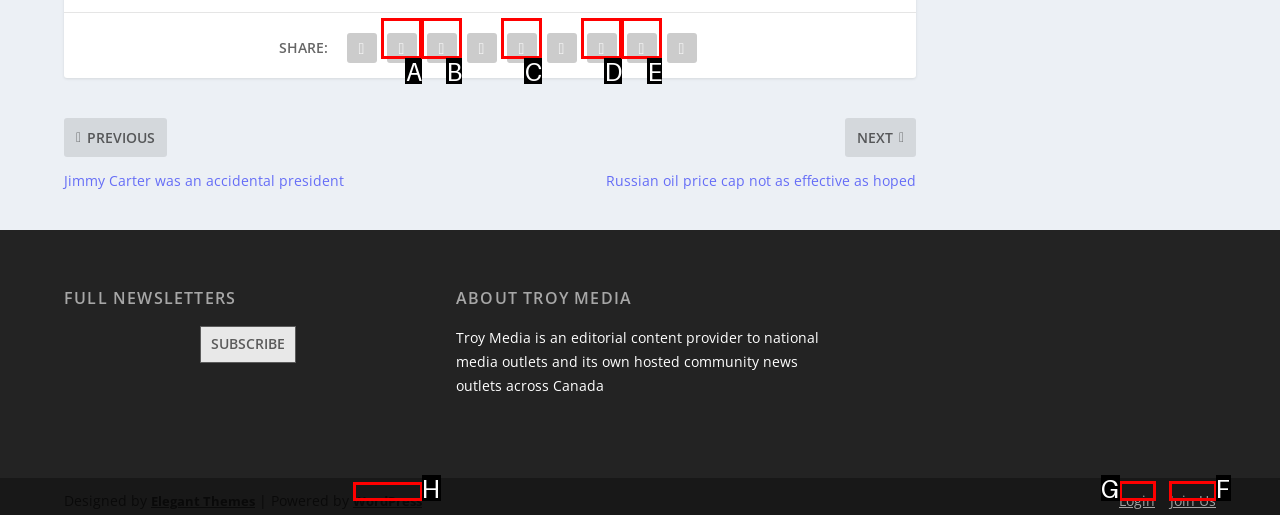Decide which letter you need to select to fulfill the task: Join the community
Answer with the letter that matches the correct option directly.

F